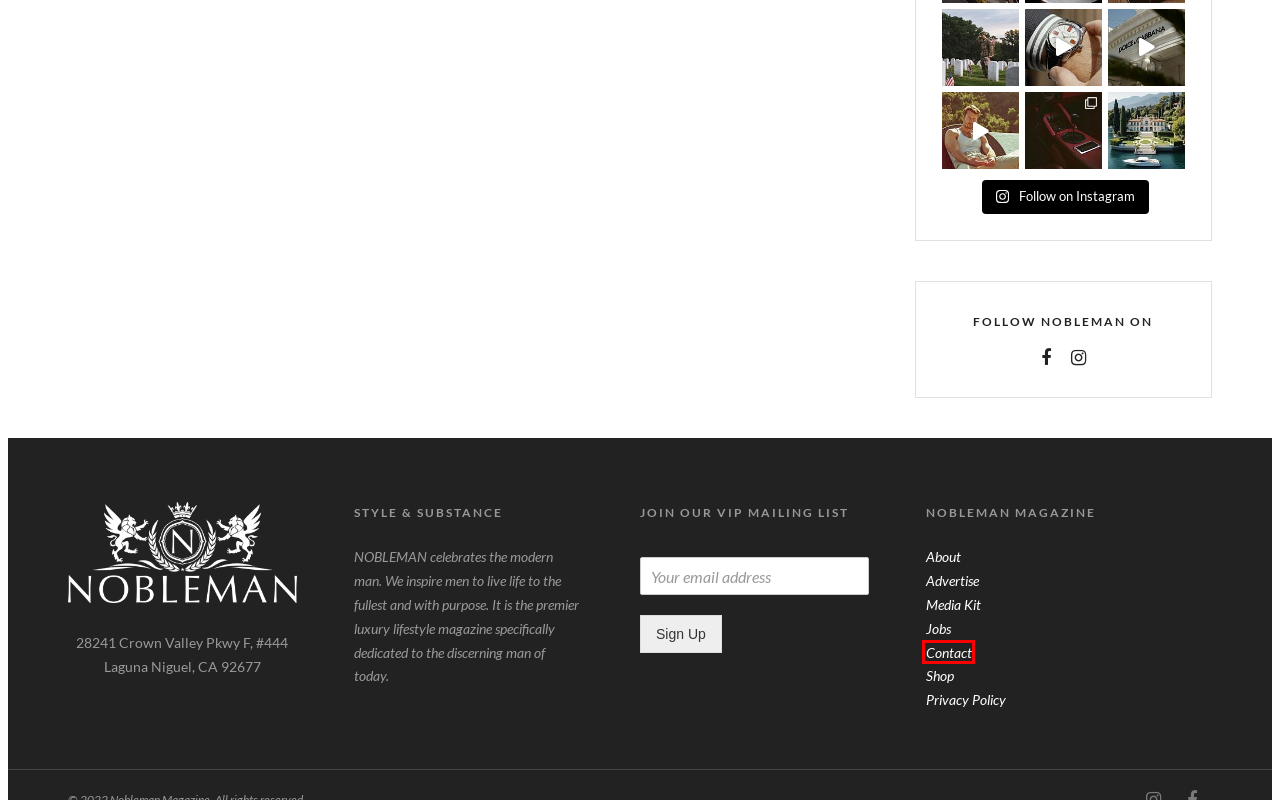Examine the screenshot of the webpage, noting the red bounding box around a UI element. Pick the webpage description that best matches the new page after the element in the red bounding box is clicked. Here are the candidates:
A. Shop – Nobleman Magazine
B. Events – Nobleman Magazine
C. Advertise – Nobleman Magazine
D. Media Kit – Nobleman Magazine
E. Real Estate – Nobleman Magazine
F. Work at Nobleman – Nobleman Magazine
G. Travel – Nobleman Magazine
H. Contact Us – Nobleman Magazine

H